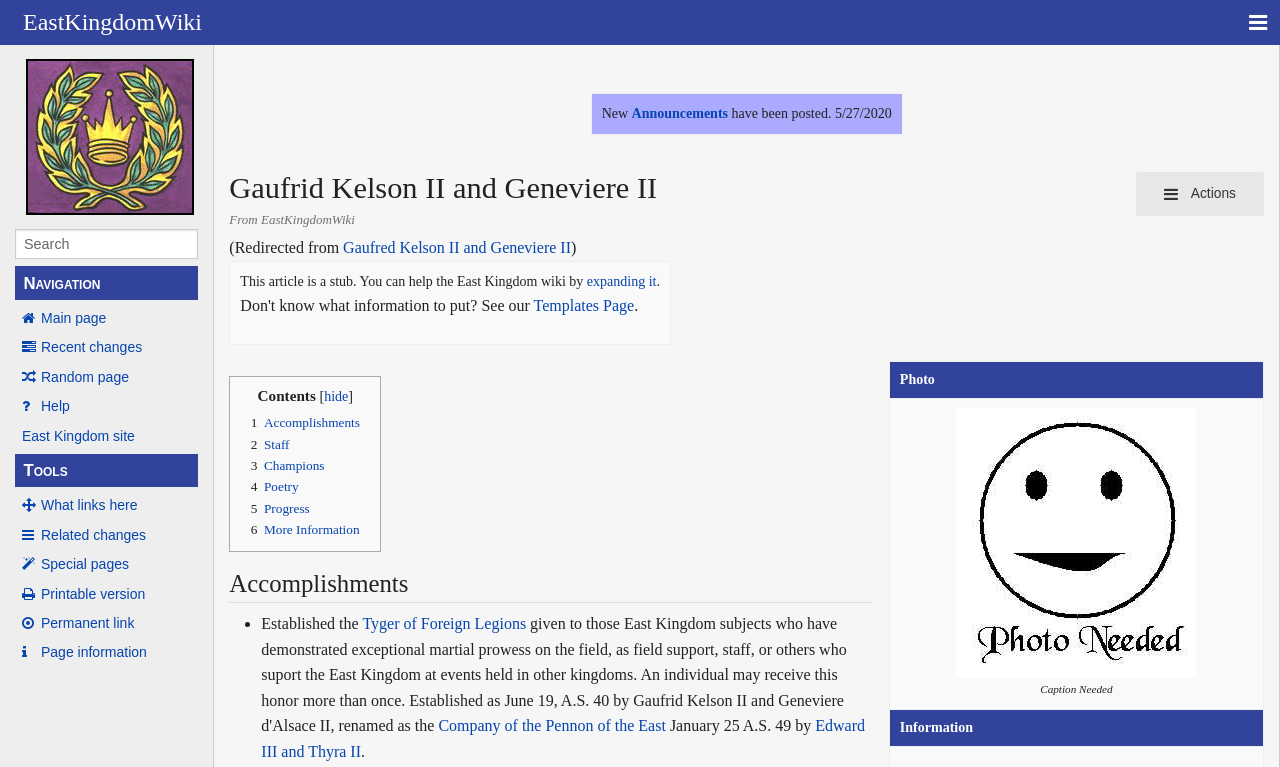What is the name of the king who gave Gaufrid Kelson II an award?
Using the image, give a concise answer in the form of a single word or short phrase.

Edward III